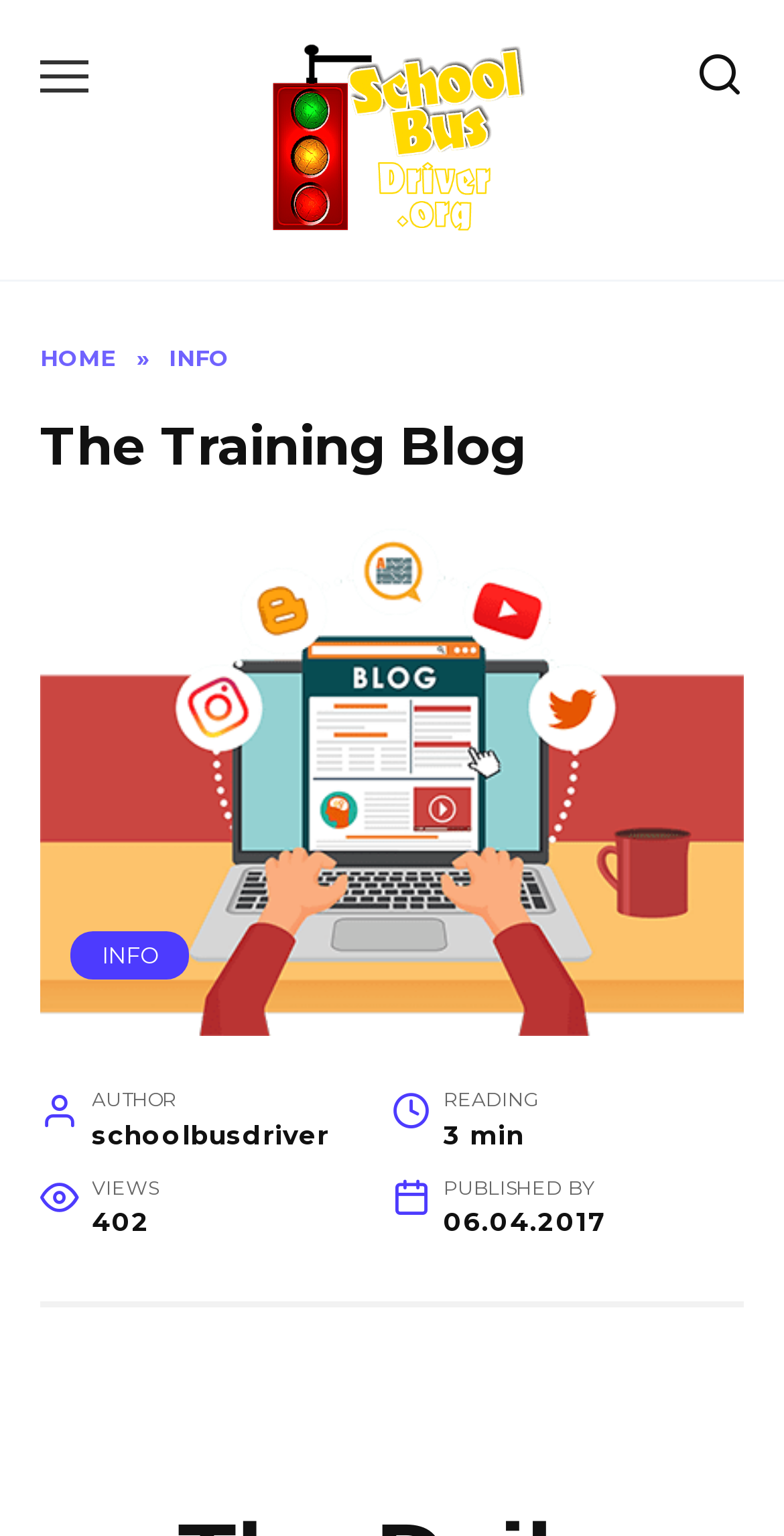When was the blog published?
Provide an in-depth answer to the question, covering all aspects.

I determined the answer by examining the time element with the text '06.04.2017' which is located near the 'PUBLISHED BY' label, suggesting that it is the publication date of the blog.